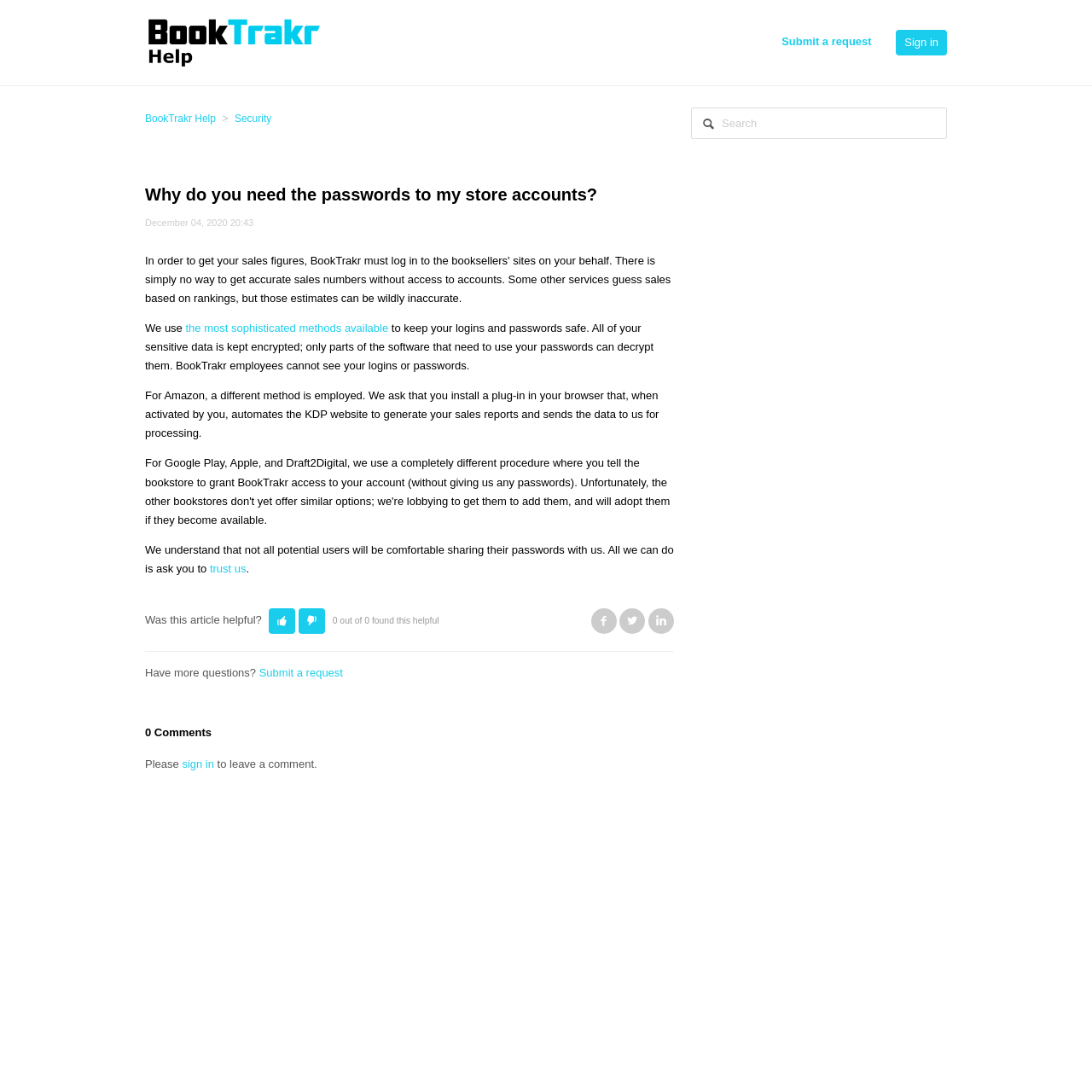Please determine the primary heading and provide its text.

Why do you need the passwords to my store accounts?